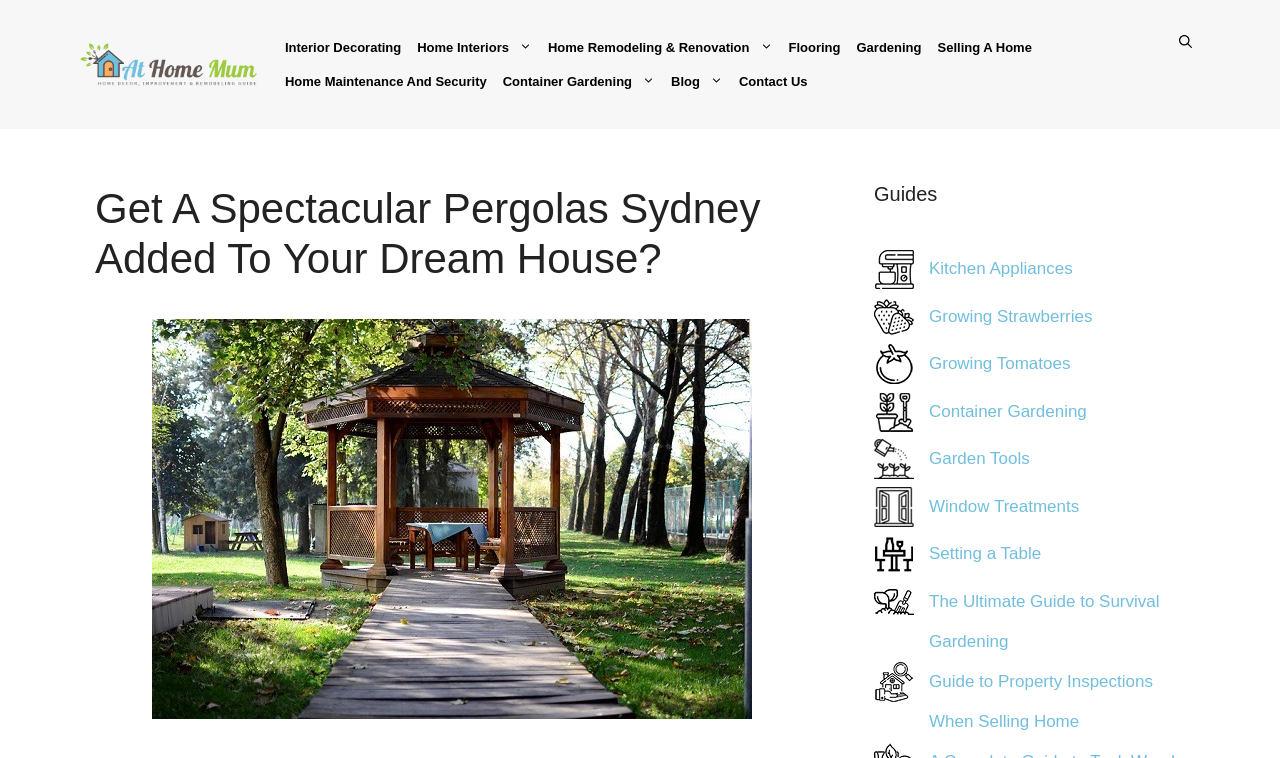What is the bounding box coordinate of the image with the text 'Get A Spectacular Pergolas Sydney Added To Your Dream House?'
Refer to the image and respond with a one-word or short-phrase answer.

[0.119, 0.421, 0.588, 0.948]